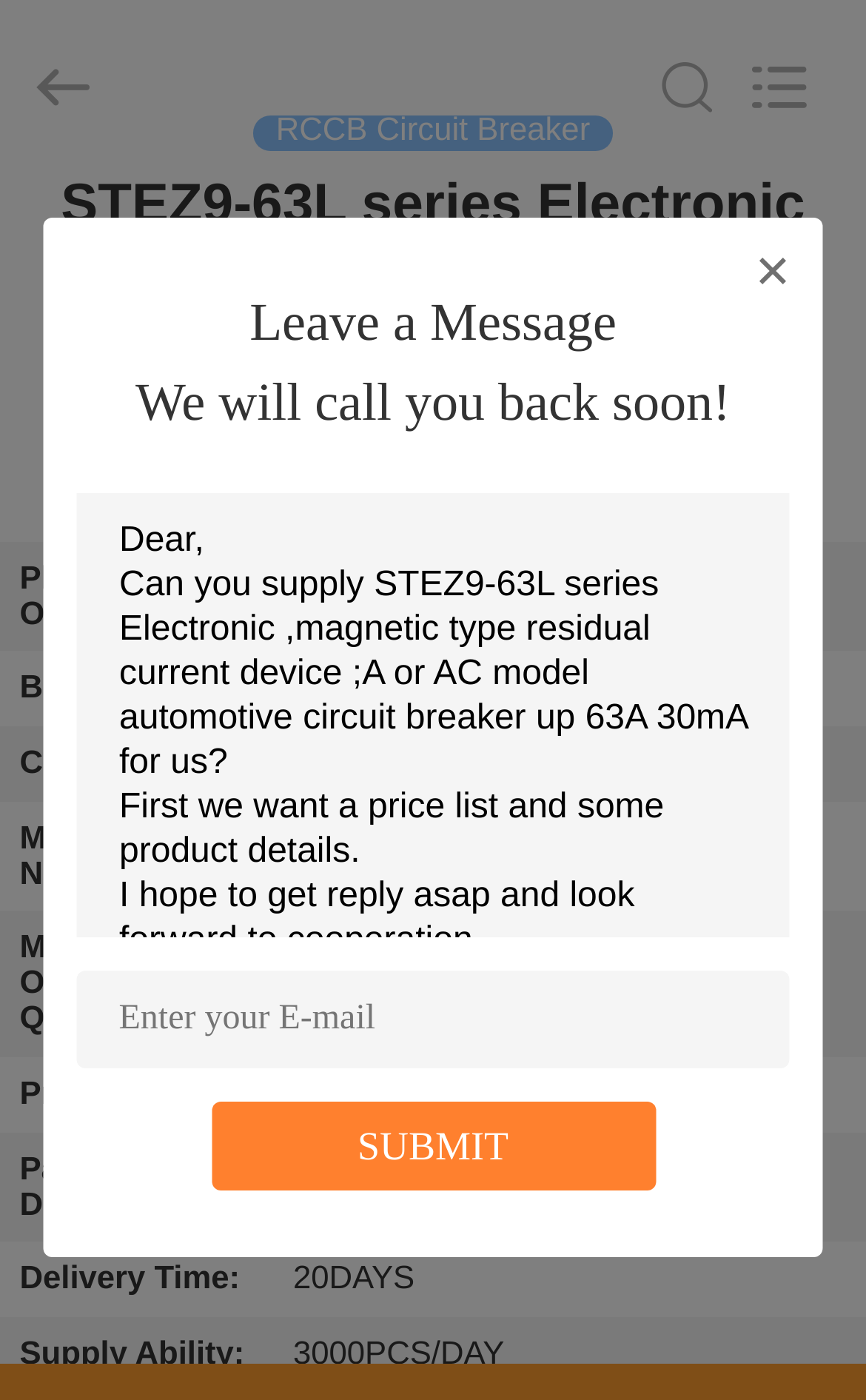What is the certification of the product?
Relying on the image, give a concise answer in one word or a brief phrase.

CE, ISO9001